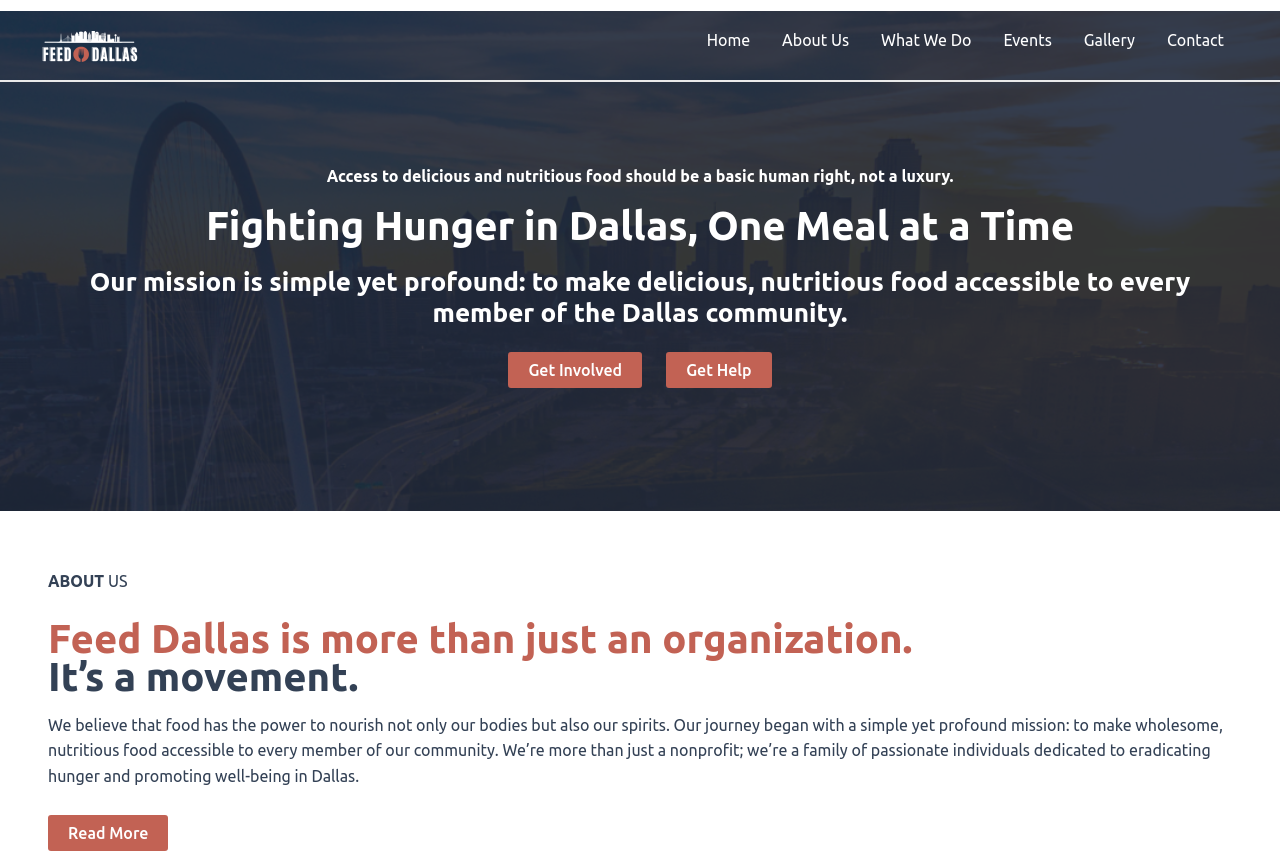Please answer the following question using a single word or phrase: 
What is the tone of the organization's mission statement?

Passionate